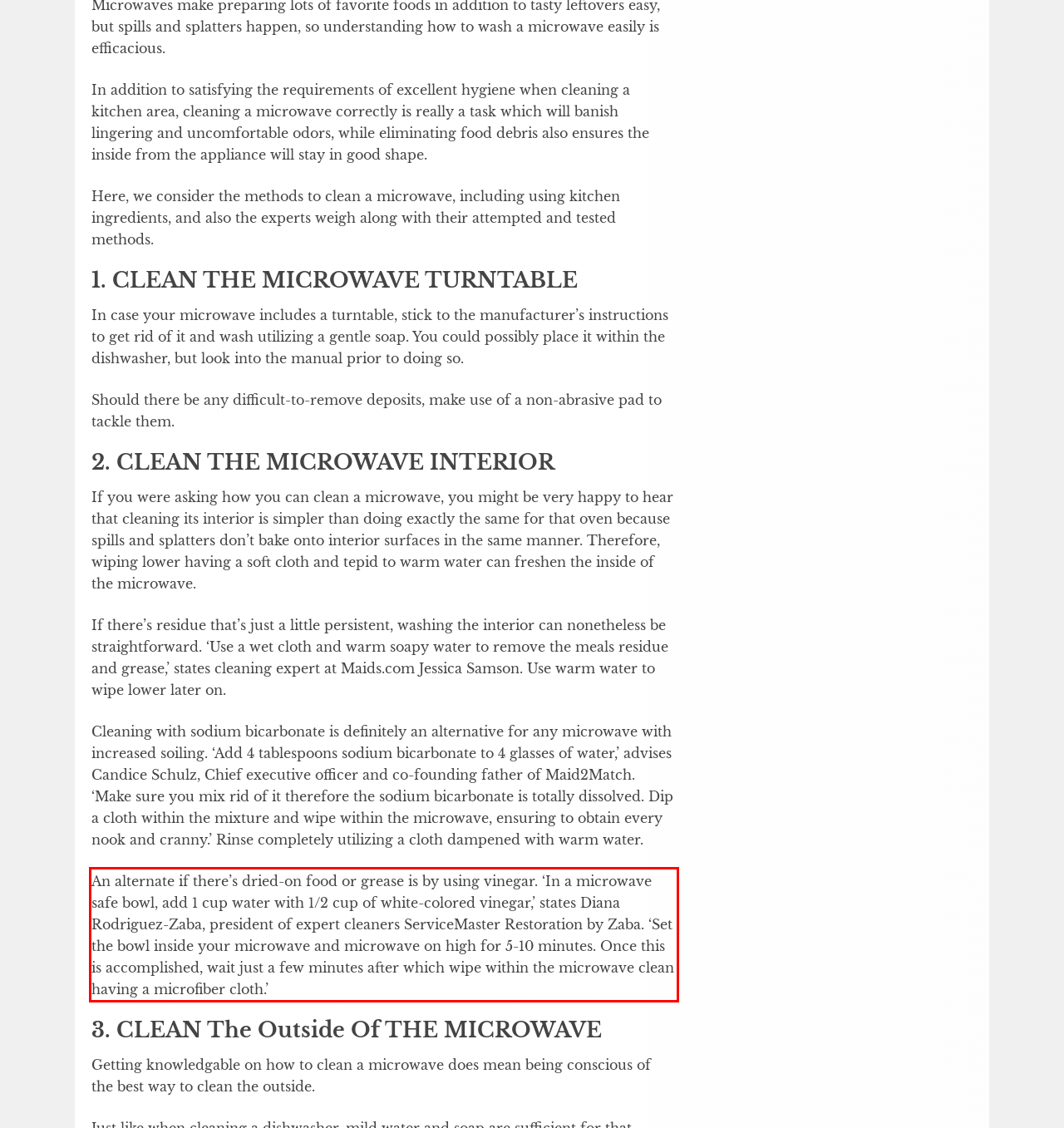Using the provided screenshot of a webpage, recognize the text inside the red rectangle bounding box by performing OCR.

An alternate if there’s dried-on food or grease is by using vinegar. ‘In a microwave safe bowl, add 1 cup water with 1/2 cup of white-colored vinegar,’ states Diana Rodriguez-Zaba, president of expert cleaners ServiceMaster Restoration by Zaba. ‘Set the bowl inside your microwave and microwave on high for 5-10 minutes. Once this is accomplished, wait just a few minutes after which wipe within the microwave clean having a microfiber cloth.’